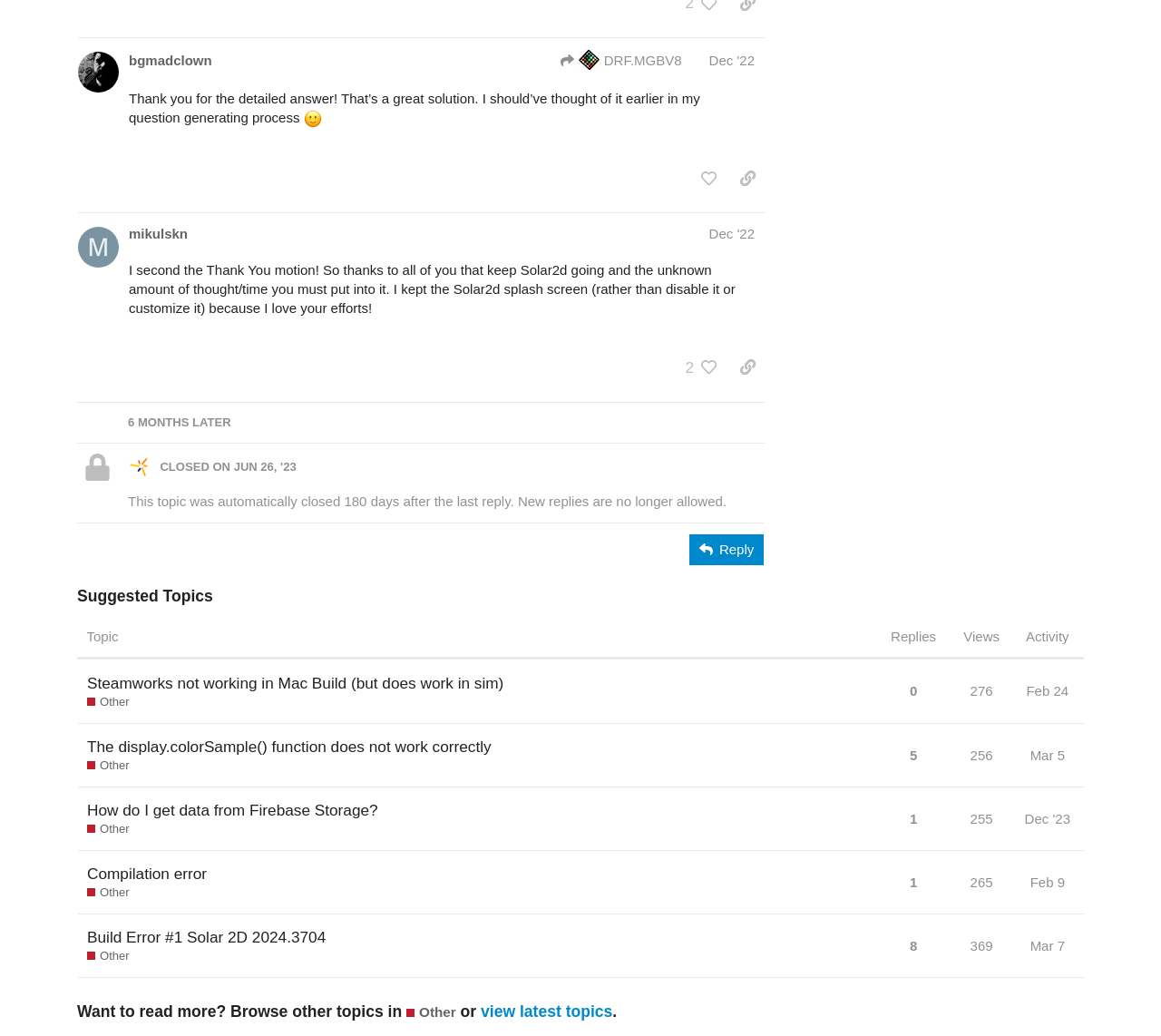Locate the bounding box coordinates of the clickable region necessary to complete the following instruction: "Leave a reply". Provide the coordinates in the format of four float numbers between 0 and 1, i.e., [left, top, right, bottom].

None